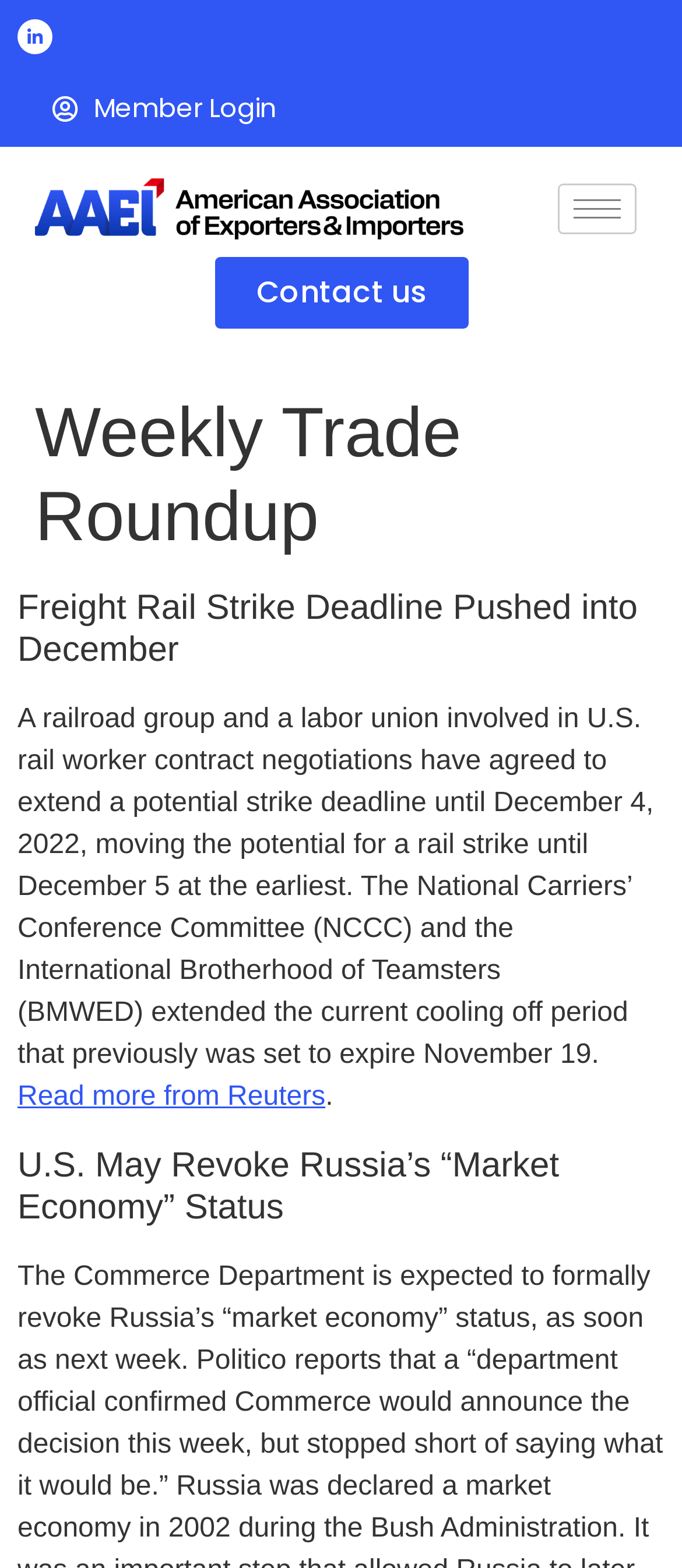What is the name of the labor union involved in U.S. rail worker contract negotiations?
Please give a detailed and elaborate explanation in response to the question.

I found the answer by reading the text 'A railroad group and a labor union involved in U.S. rail worker contract negotiations have agreed to extend a potential strike deadline until December 4, 2022...' which mentions the International Brotherhood of Teamsters as the labor union.